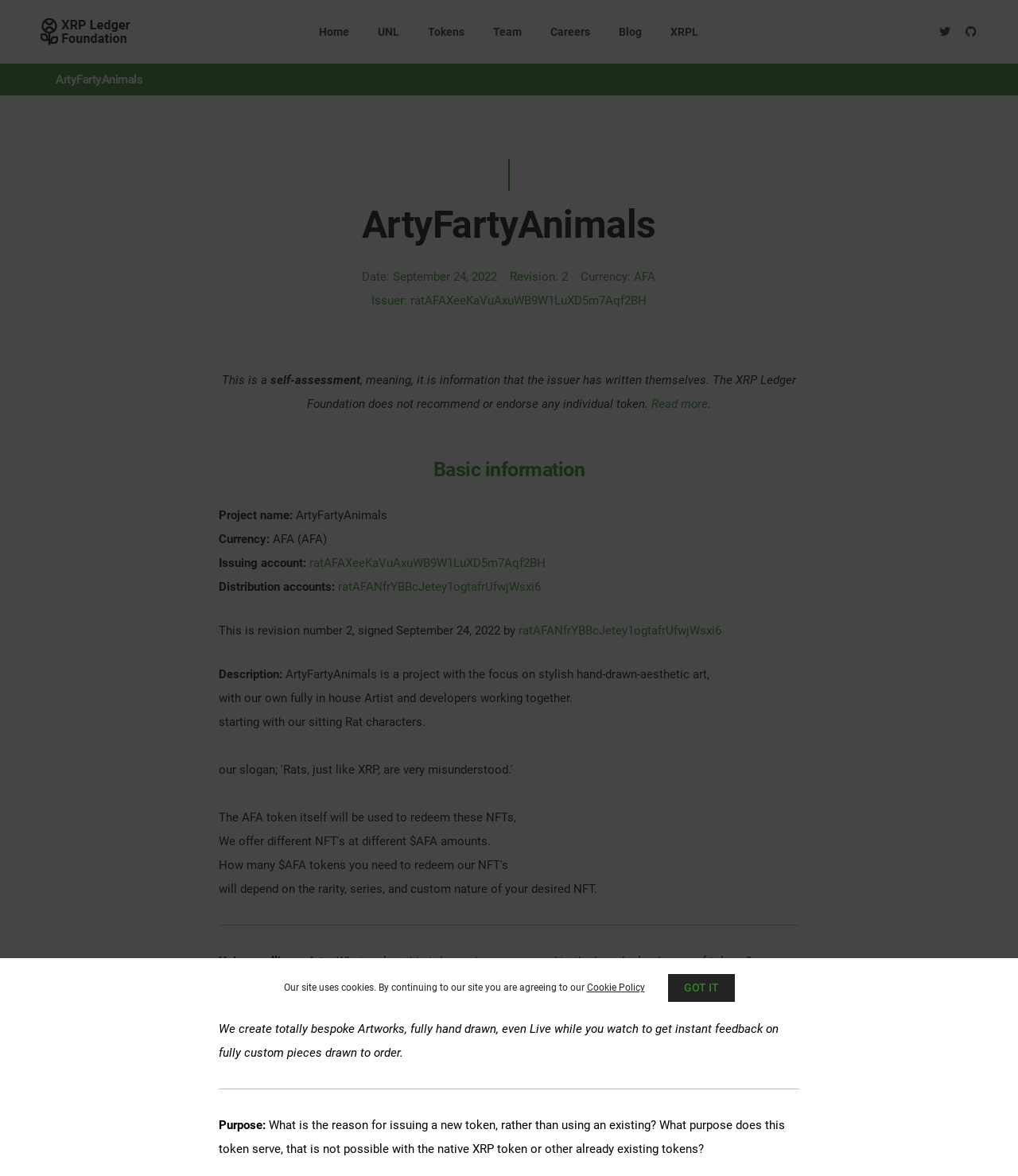Answer the question using only one word or a concise phrase: What is the focus of the ArtyFartyAnimals project?

stylish hand-drawn-aesthetic art